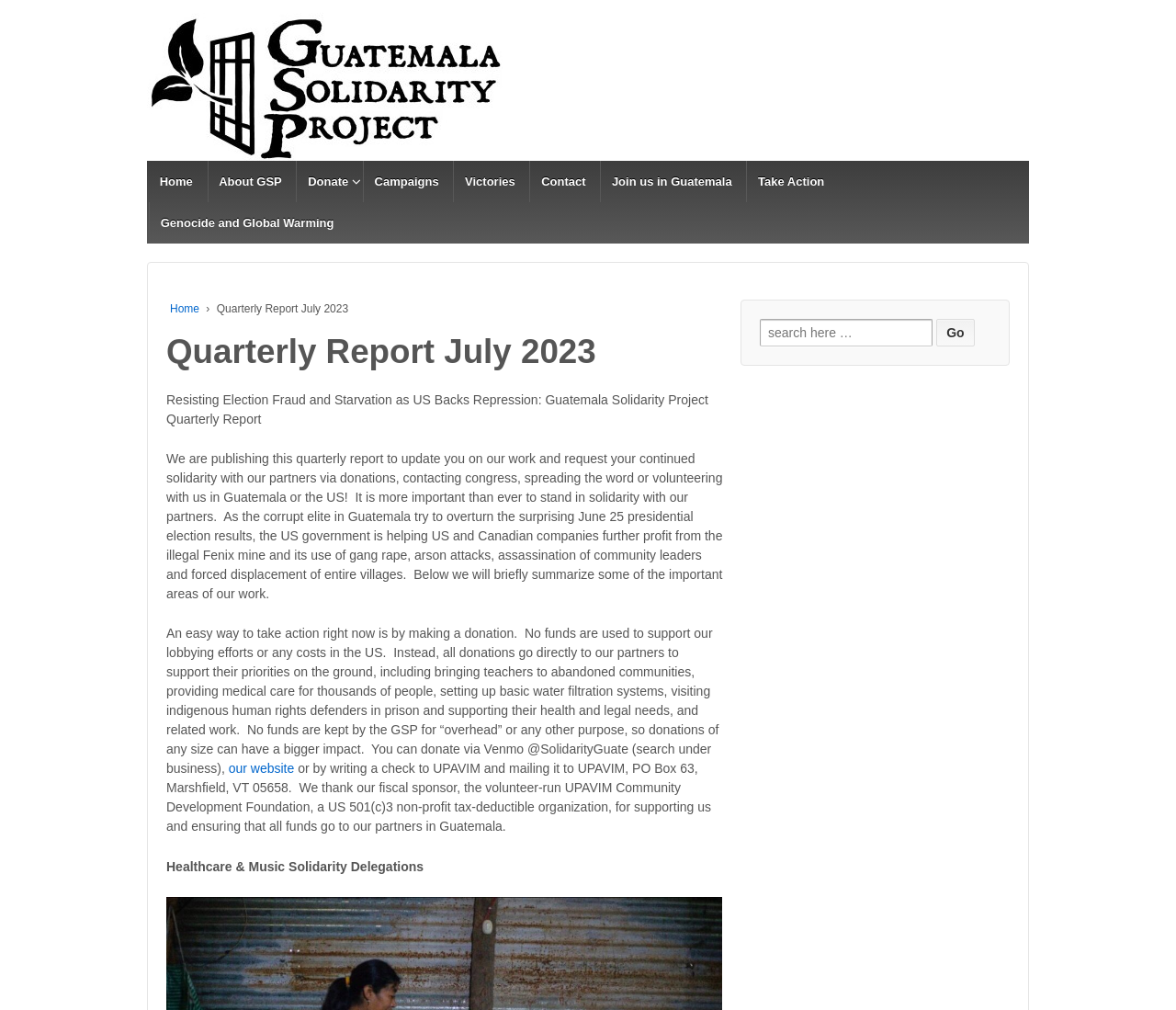Using the webpage screenshot and the element description alt="Guatemala Solidarity Project", determine the bounding box coordinates. Specify the coordinates in the format (top-left x, top-left y, bottom-right x, bottom-right y) with values ranging from 0 to 1.

[0.125, 0.078, 0.427, 0.092]